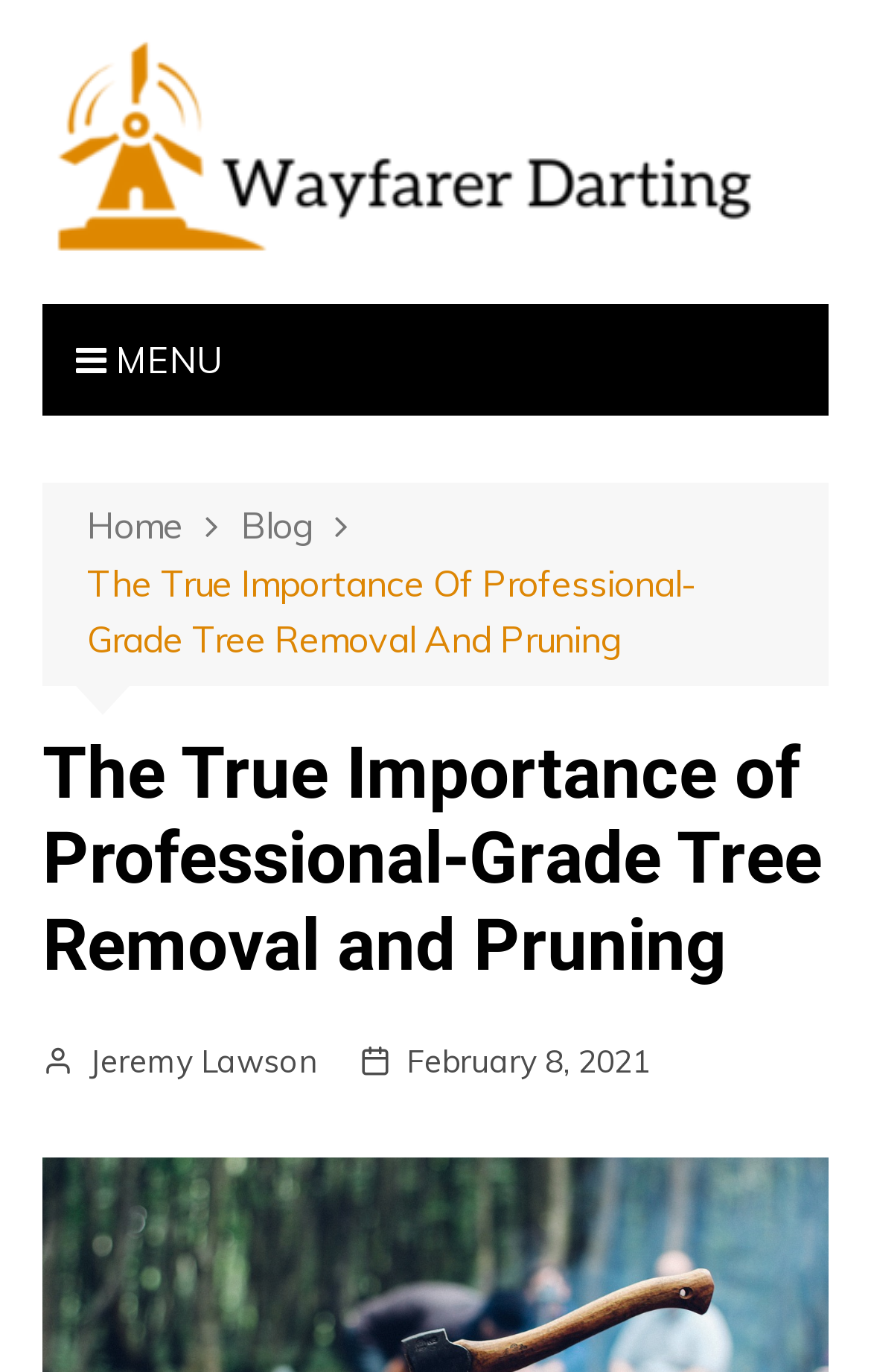Using the given description, provide the bounding box coordinates formatted as (top-left x, top-left y, bottom-right x, bottom-right y), with all values being floating point numbers between 0 and 1. Description: February 8, 2021

[0.466, 0.756, 0.746, 0.792]